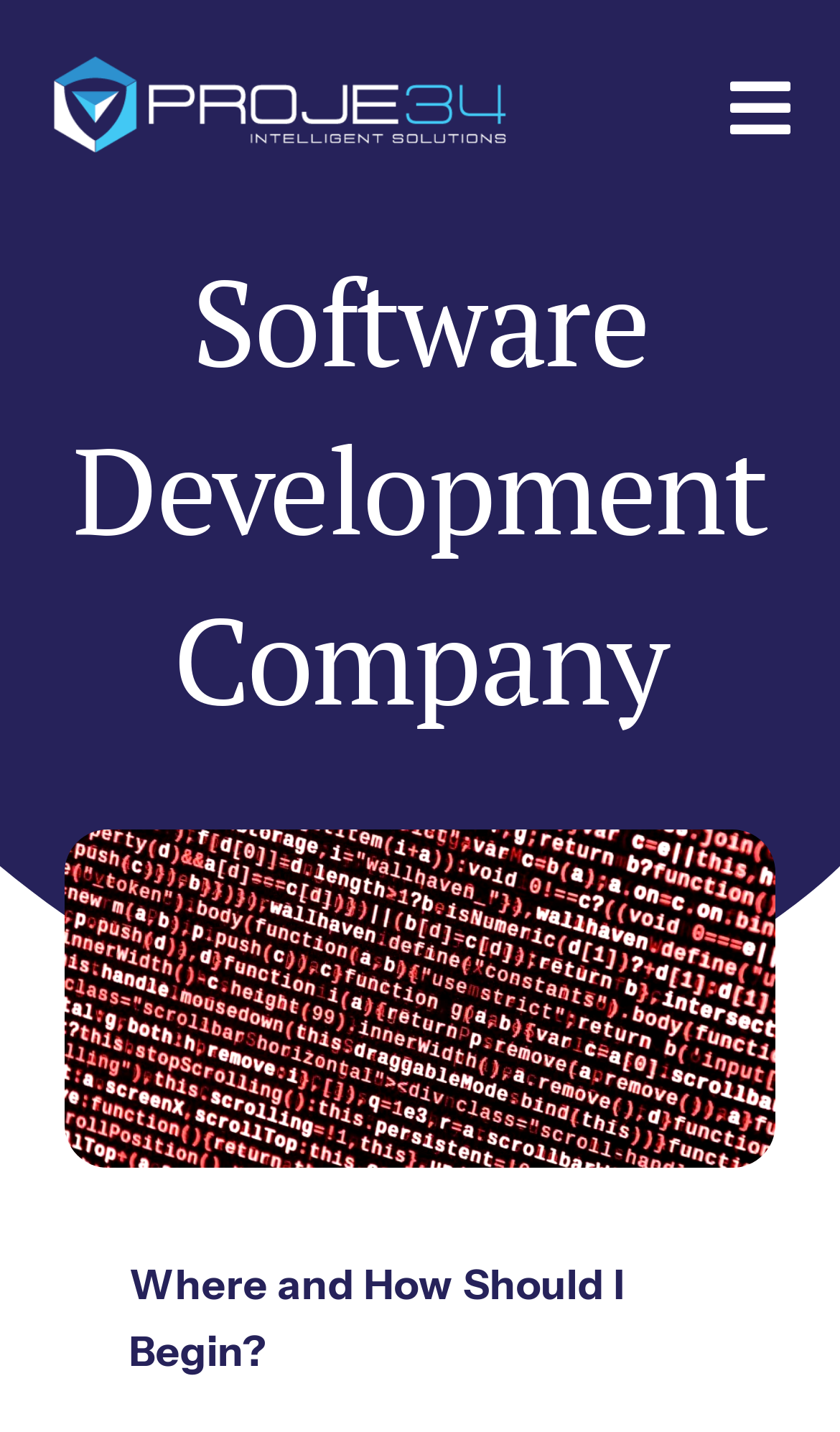Please identify the bounding box coordinates of the element's region that should be clicked to execute the following instruction: "View Yazılar page". The bounding box coordinates must be four float numbers between 0 and 1, i.e., [left, top, right, bottom].

[0.0, 0.725, 1.0, 0.823]